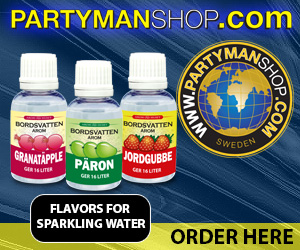What is the purpose of the globe graphic?
Using the image, provide a concise answer in one word or a short phrase.

To emphasize international appeal